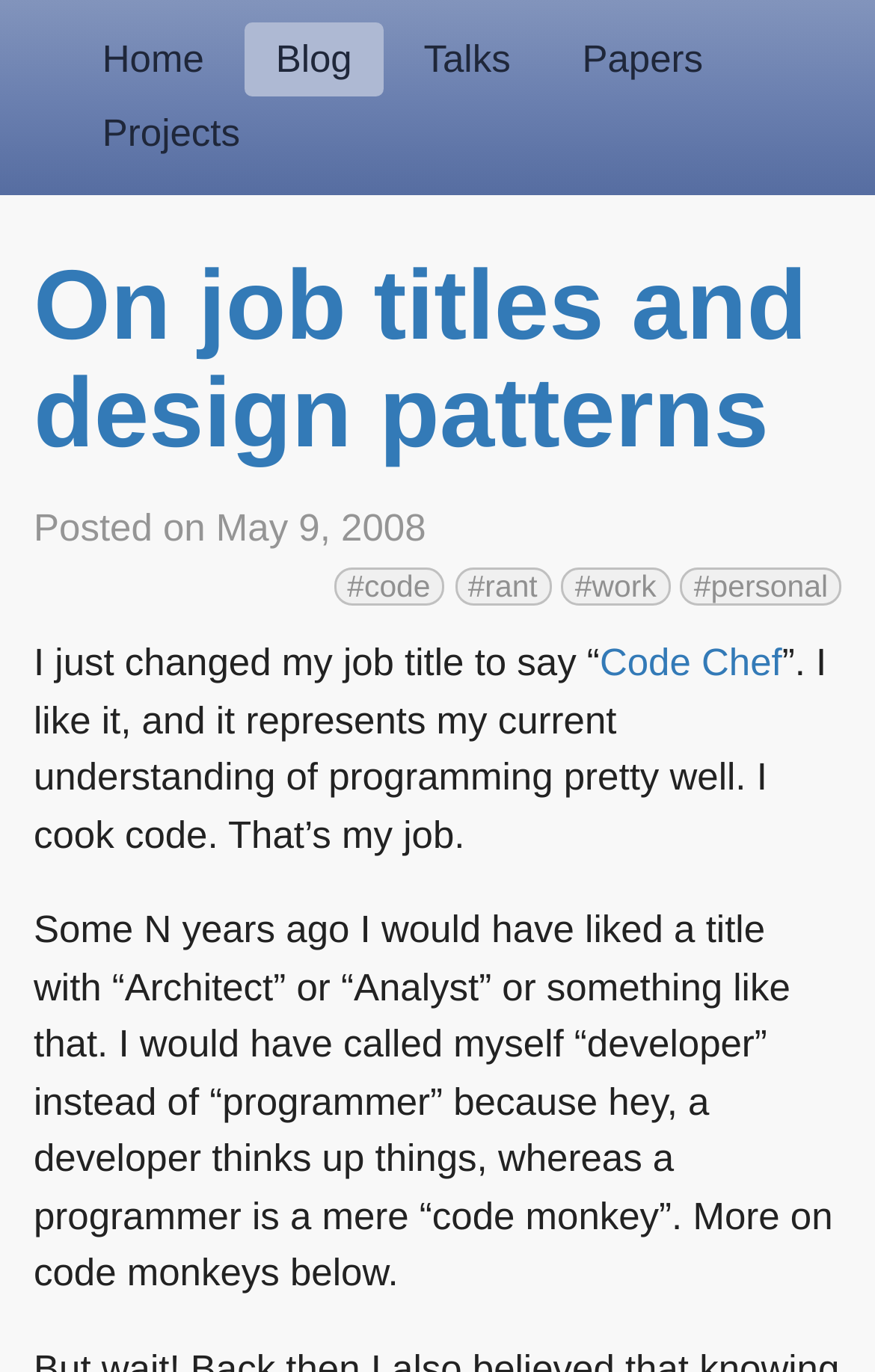Summarize the webpage comprehensively, mentioning all visible components.

This webpage is a blog post titled "On job titles and design patterns" on Aras' website. At the top, there are five navigation links: "Home", "Blog", "Talks", "Papers", and "Projects", which are aligned horizontally and take up the top portion of the page.

Below the navigation links, there is a header section that spans the entire width of the page. Within this section, the title "On job titles and design patterns" is prominently displayed. Below the title, there is a line of text that reads "Posted on May 9, 2008". To the right of the date, there are four category links: "#code", "#rant", "#work", and "#personal", which are aligned horizontally.

The main content of the blog post starts below the header section. The text begins with a sentence that reads "I just changed my job title to say “Code Chef”." The phrase "Code Chef" is a link. The text continues to explain the author's thoughts on job titles and programming, with multiple paragraphs that flow vertically down the page. The text is divided into several sections, with each section discussing a different aspect of the topic.